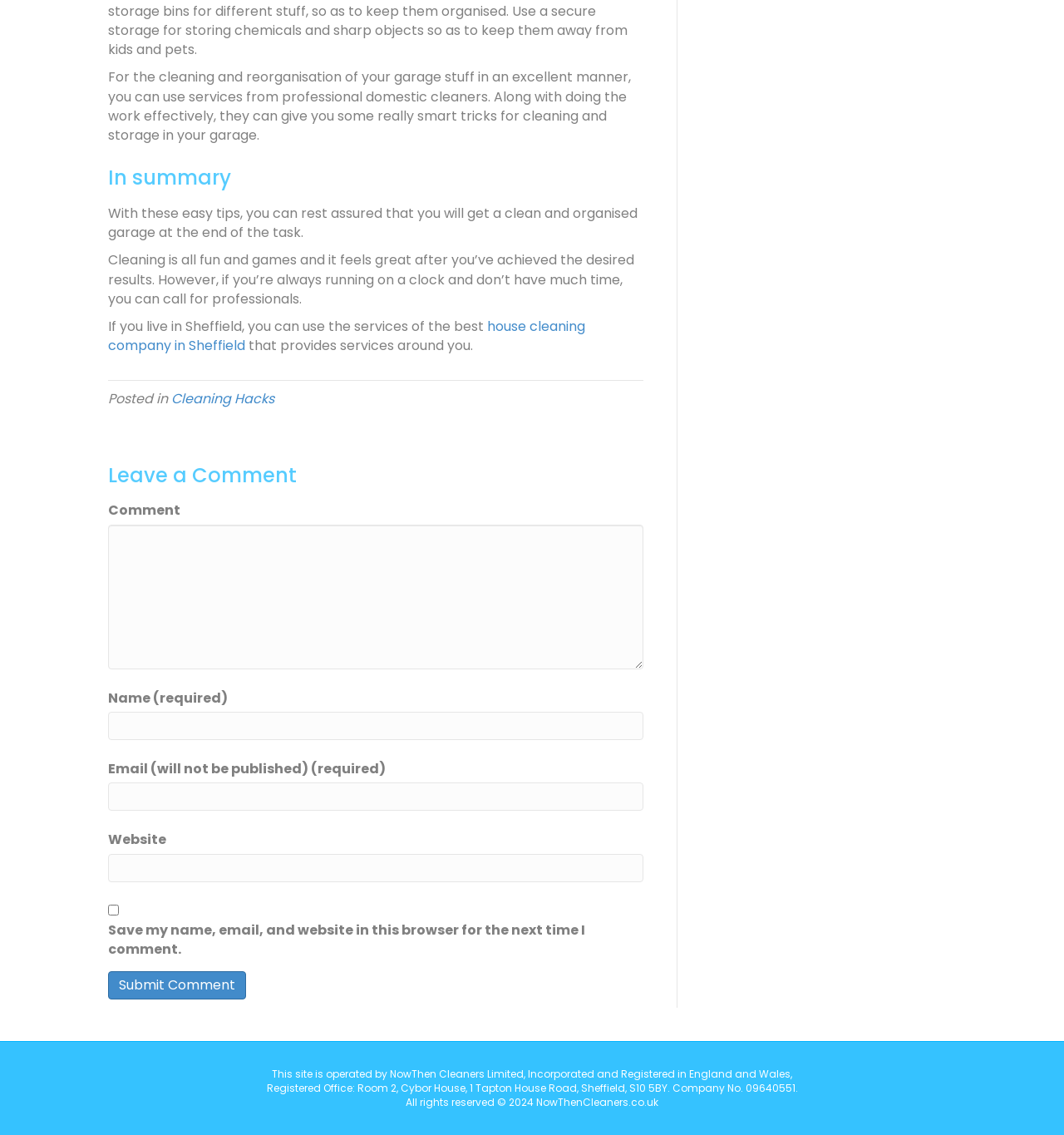Determine the coordinates of the bounding box for the clickable area needed to execute this instruction: "Click the link to learn more about house cleaning company in Sheffield".

[0.102, 0.279, 0.55, 0.313]